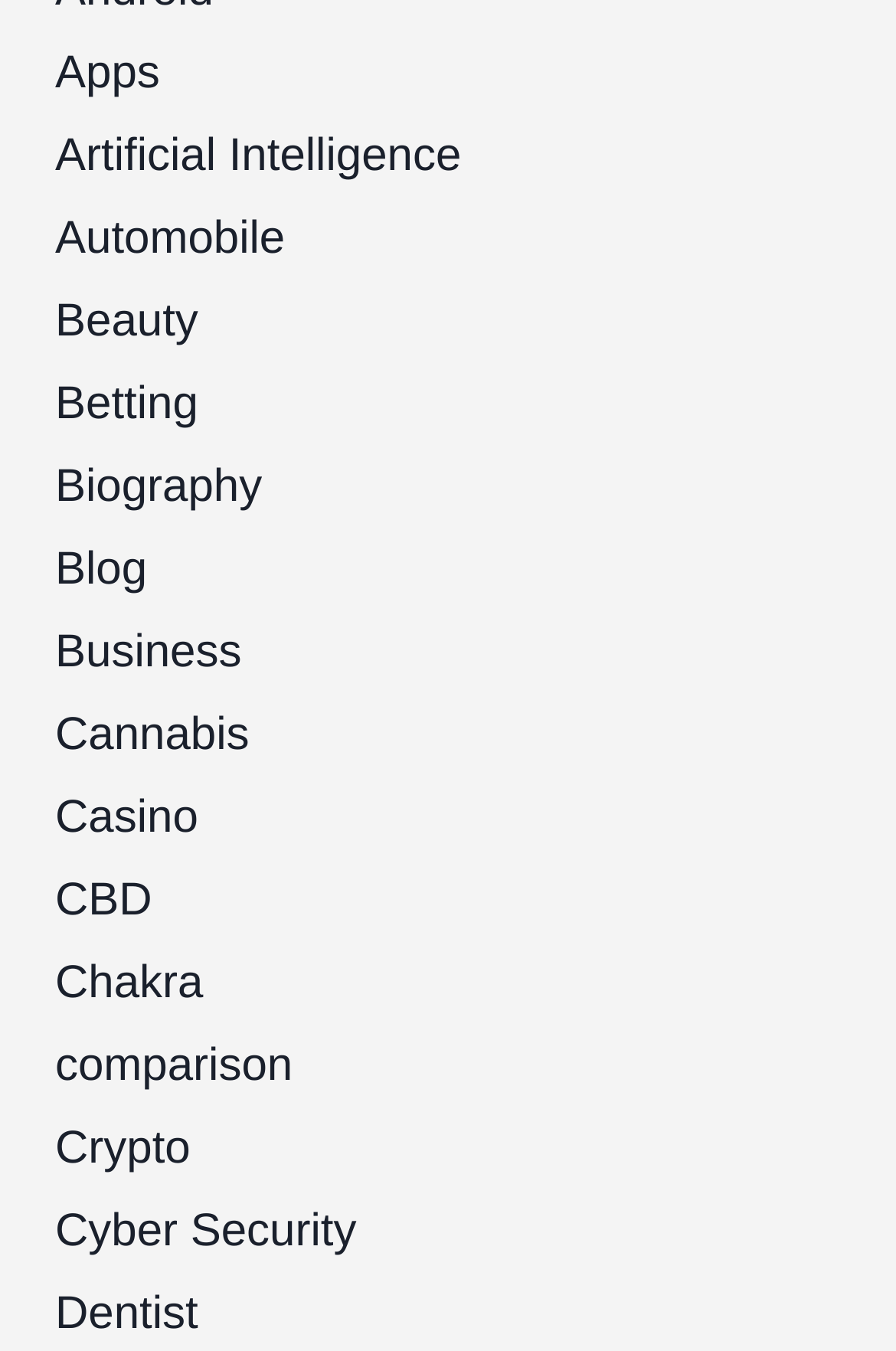Identify the bounding box for the UI element described as: "Artificial Intelligence". Ensure the coordinates are four float numbers between 0 and 1, formatted as [left, top, right, bottom].

[0.062, 0.097, 0.515, 0.135]